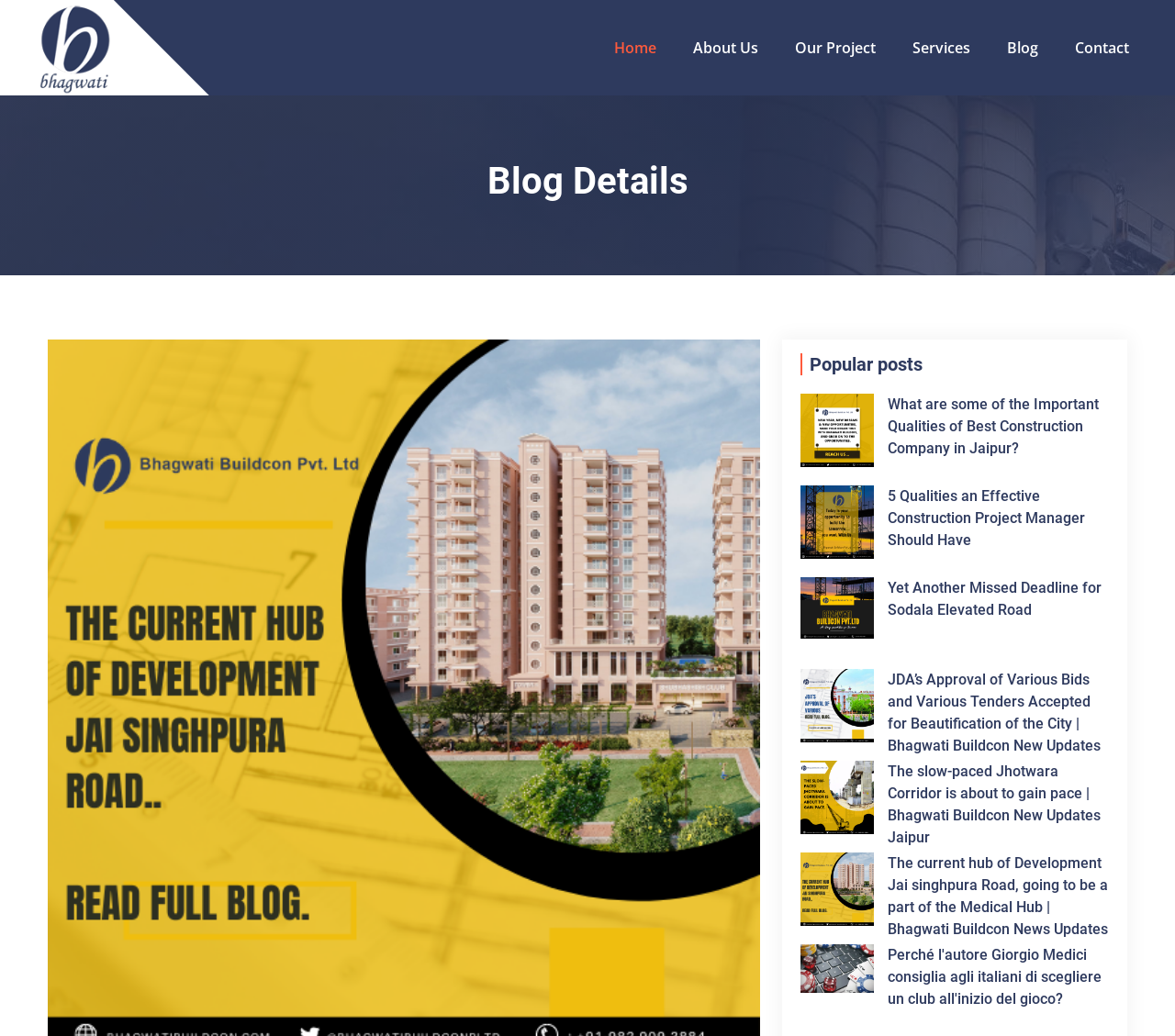Identify the bounding box coordinates necessary to click and complete the given instruction: "Click the Contact link".

[0.899, 0.009, 0.977, 0.083]